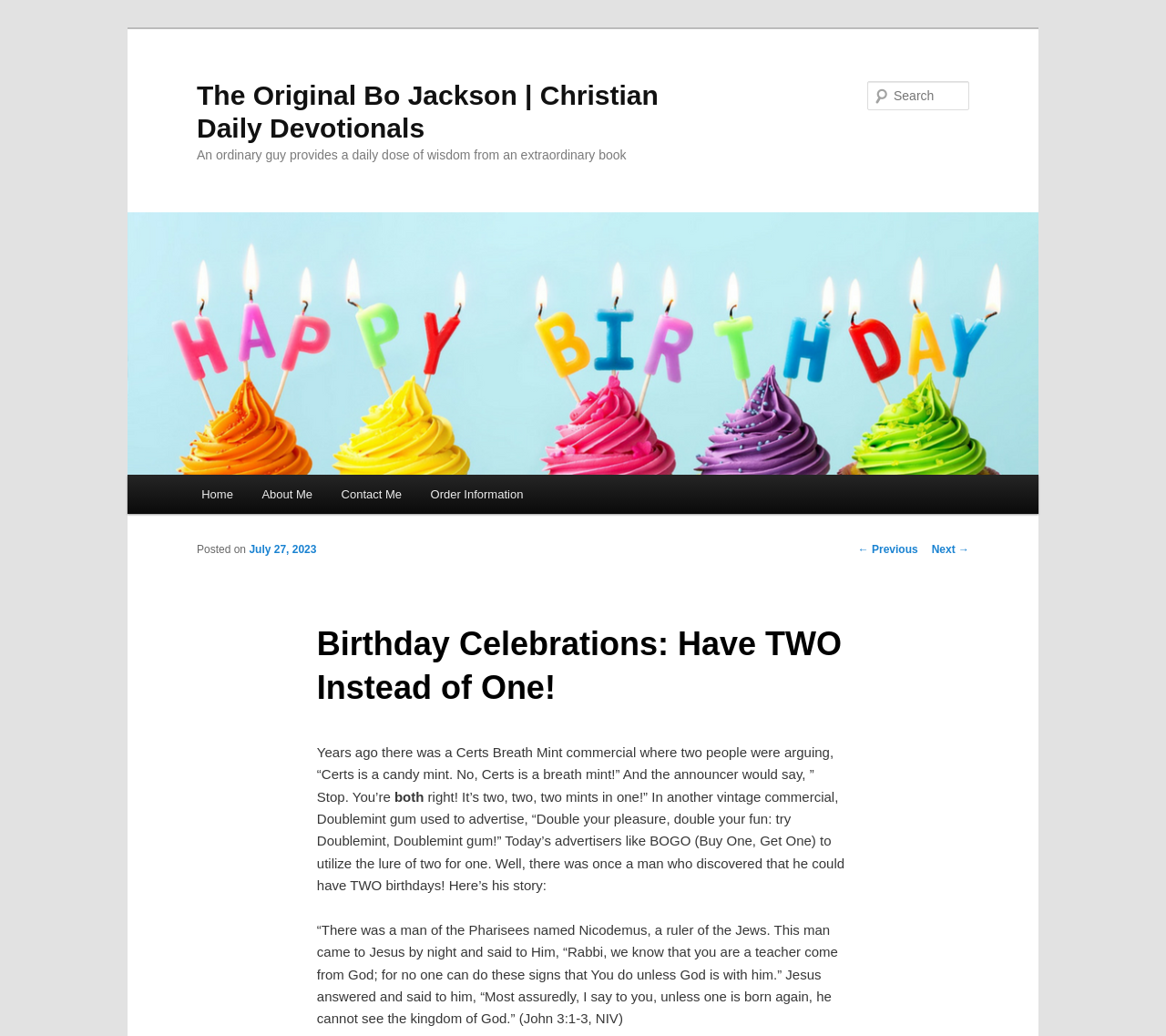Provide a brief response to the question below using a single word or phrase: 
What is the condition to see the kingdom of God?

Being born again